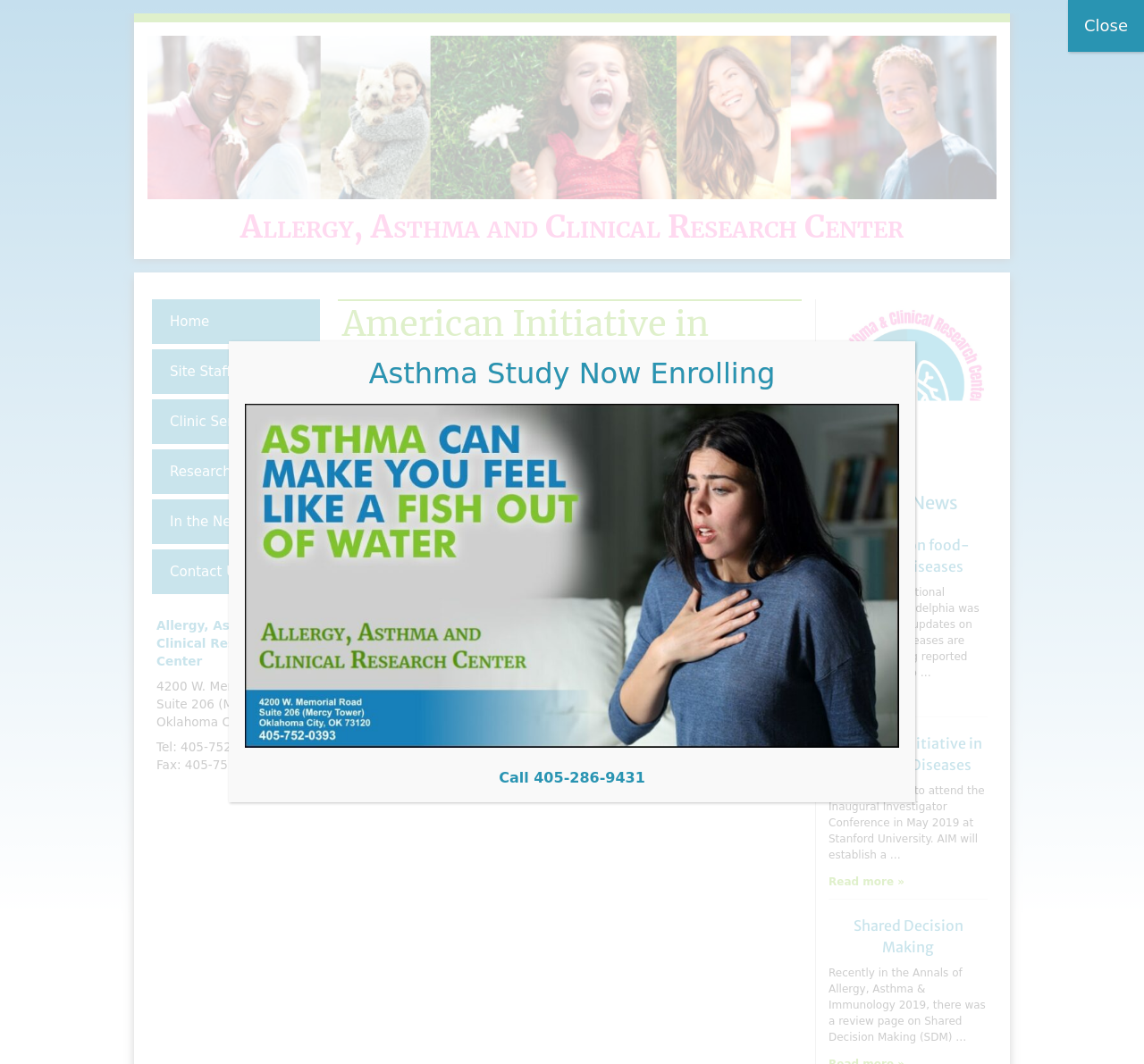Offer a thorough description of the webpage.

The webpage is about the American Initiative in Mast Cell Diseases, which is an allergy, asthma, and clinical research center. At the top of the page, there is a banner with a link to the center's website. Below the banner, there is a main section that contains an article with a heading that reads "American Initiative in Mast Cell Diseases". The article is dated June 19, 2019, and discusses the center's inaugural investigator conference at Stanford University, where updates on mast cell biology, mast cell activation, and clinical heterogeneity were discussed.

To the left of the main section, there is a navigation menu with links to different parts of the website, including the home page, site staff, clinic services, research center, news, and contact information. Below the navigation menu, there is a complementary section that contains the center's address, phone number, and fax number.

On the right side of the page, there is another complementary section that contains news updates and links to articles. The section is headed "In the News" and contains links to articles about food-related diseases, the American Initiative in Mast Cell Diseases, and shared decision making. Each article has a brief summary and a "Read more" link.

In the middle of the page, there is a call-to-action section with a link to a phone number and an image with the text "Asthma can make you feel like a fish out of water". At the very top of the page, there is a close button.